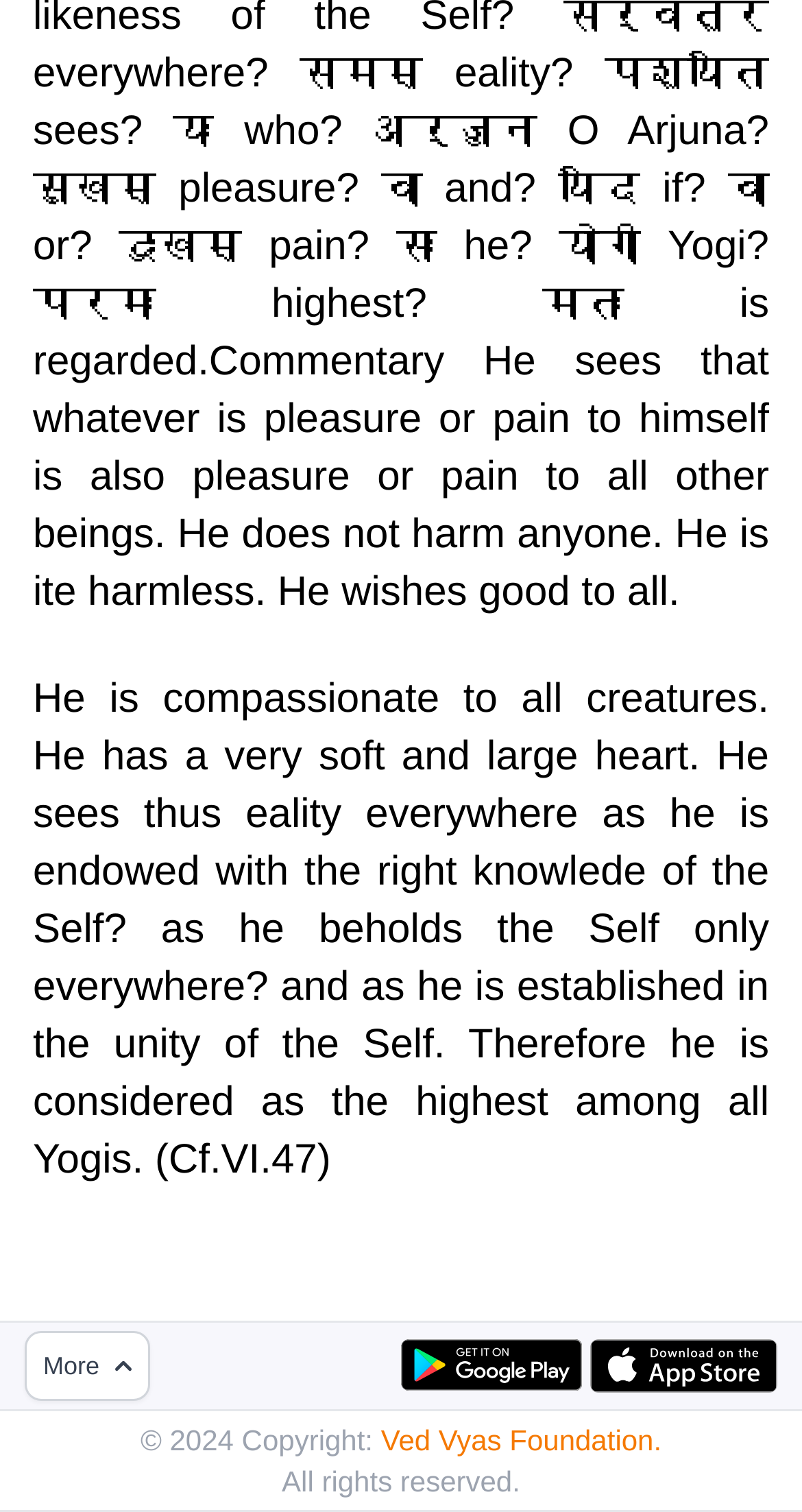Using the description: "Ved Vyas Foundation.", identify the bounding box of the corresponding UI element in the screenshot.

[0.475, 0.941, 0.825, 0.963]